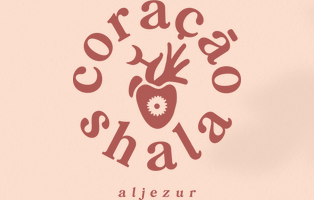Generate an elaborate caption for the image.

The image features the logo of "Coração Shala," a wellness center located in Aljezur. The design incorporates a combination of stylized text and symbols, prominently presenting the words "coração" (meaning "heart" in Portuguese) and "shala" (often associated with a place for yoga or learning). The logo is creatively framed by a heart design, which reinforces the themes of love and nurturing practices associated with the center. The warm, earthy color palette adds to the inviting and calming aesthetic, reflecting the center's focus on yoga, therapies, and personal growth.